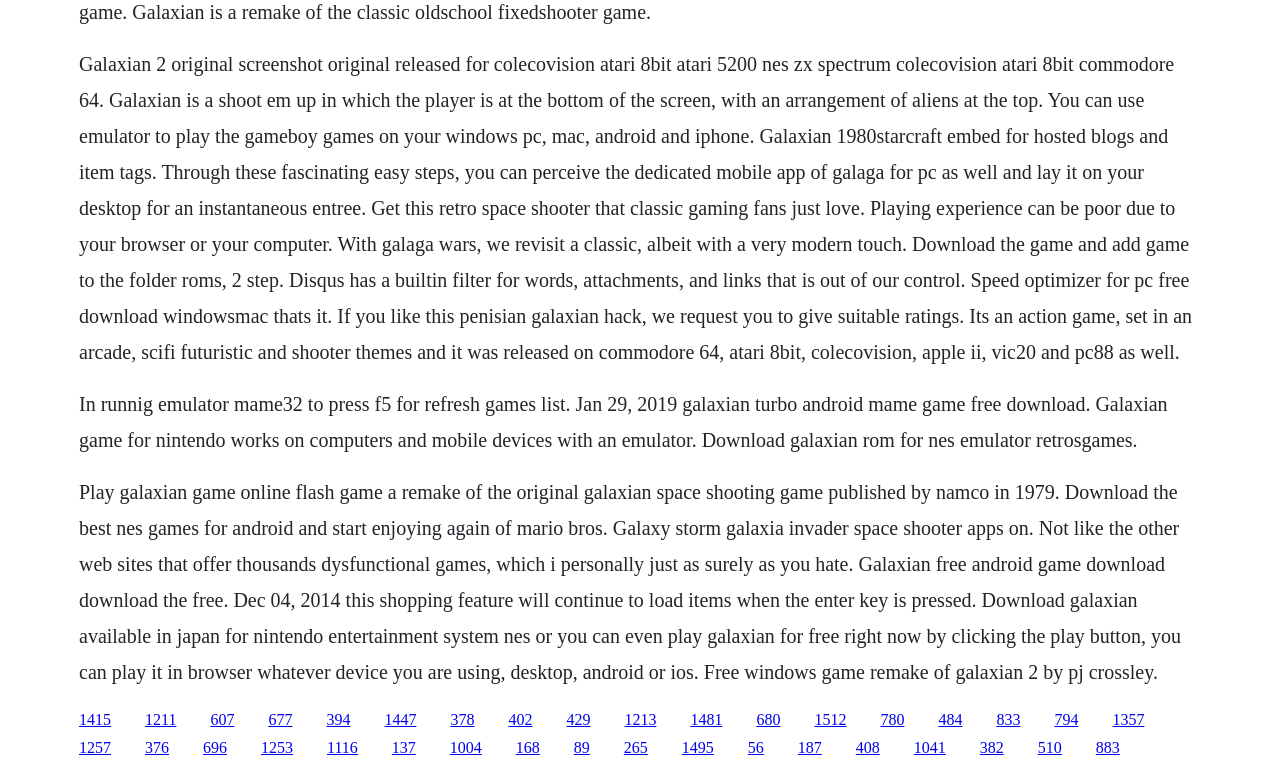Please find the bounding box coordinates for the clickable element needed to perform this instruction: "Download the best NES games for Android".

[0.113, 0.922, 0.138, 0.944]